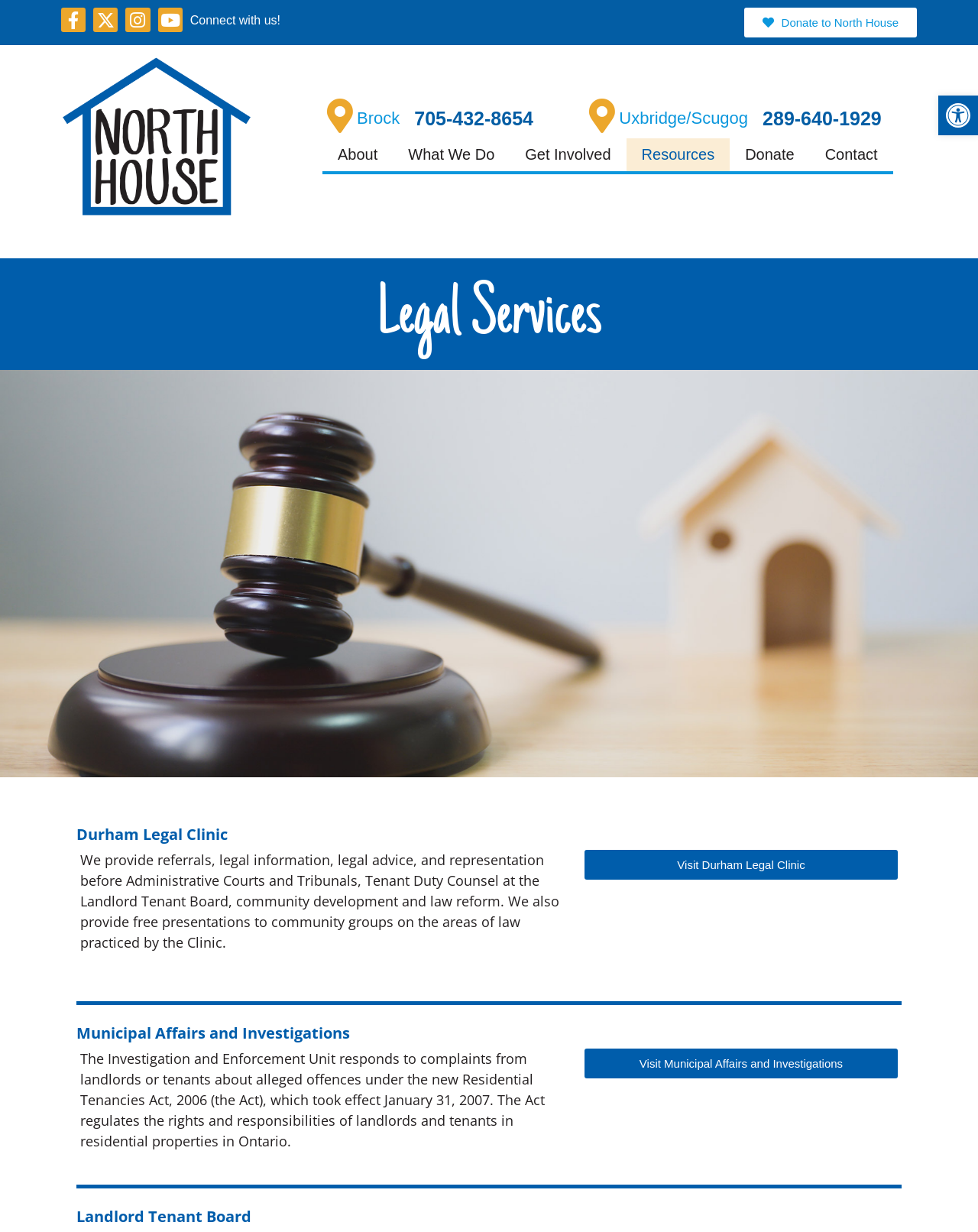Describe in detail what you see on the webpage.

The webpage is about Legal Services provided by North House. At the top right corner, there is a button to open the toolbar accessibility tools, accompanied by an image of accessibility tools. Below this, there are four social media links: Facebook, Twitter, Instagram, and YouTube, followed by a "Connect with us!" text and a "Donate to North House" link at the top right corner.

The main content is divided into two sections. On the left, there are three locations listed: Brock, Uxbridge/Scugog, with their corresponding phone numbers. On the right, there is a navigation menu with links to "About", "What We Do", "Get Involved", "Resources", "Donate", and "Contact". The "Contact" link is at the bottom right corner.

When clicking on the "Contact" link, a new section appears with a heading "Legal Services" and three subheadings: "Durham Legal Clinic", "Municipal Affairs and Investigations", and "Landlord Tenant Board". Each subheading has a brief description and a link to visit the corresponding webpage. The descriptions provide information about the services offered, such as legal advice, representation, and community development.